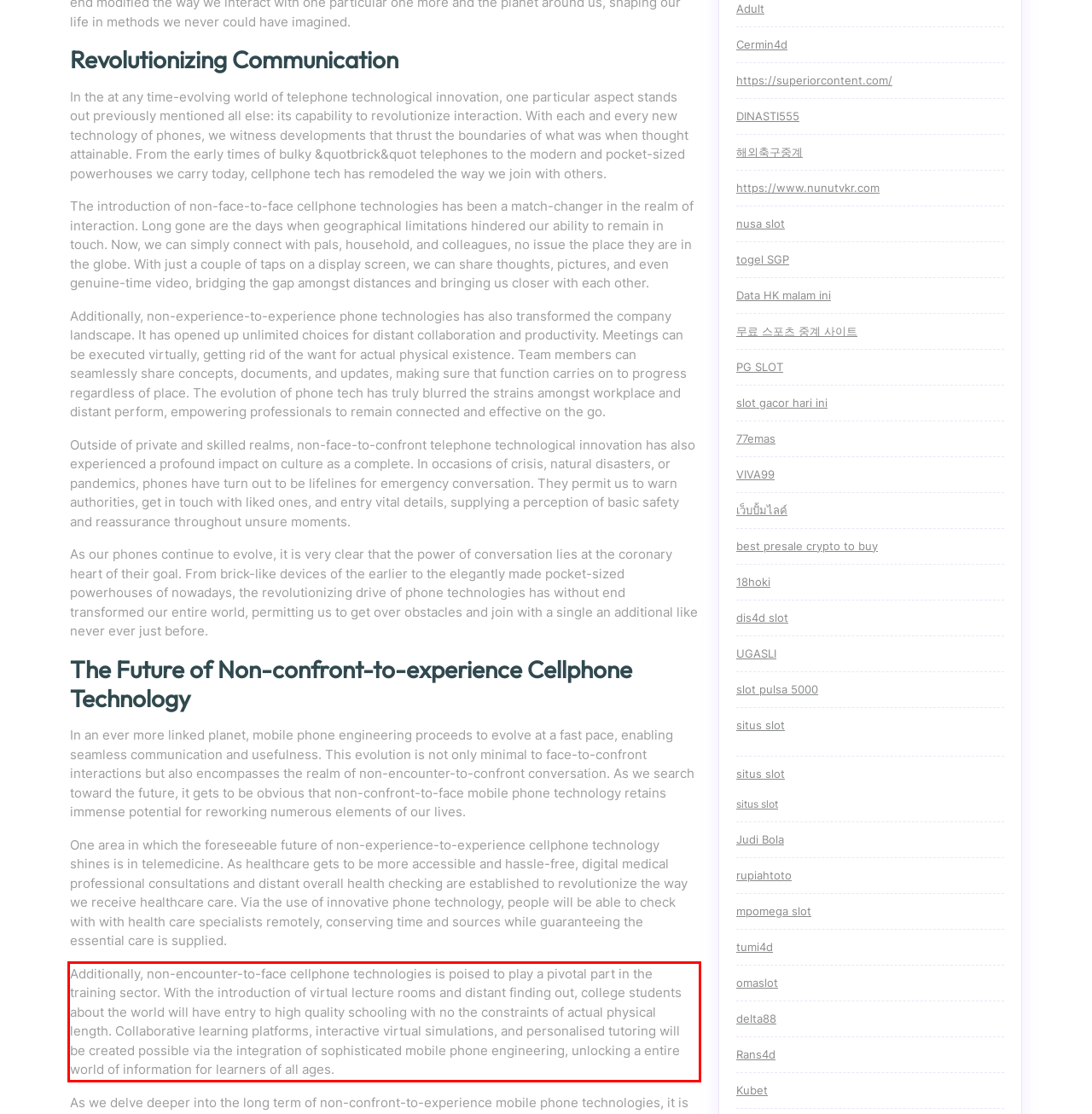You have a screenshot of a webpage with a red bounding box. Use OCR to generate the text contained within this red rectangle.

Additionally, non-encounter-to-face cellphone technologies is poised to play a pivotal part in the training sector. With the introduction of virtual lecture rooms and distant finding out, college students about the world will have entry to high quality schooling with no the constraints of actual physical length. Collaborative learning platforms, interactive virtual simulations, and personalised tutoring will be created possible via the integration of sophisticated mobile phone engineering, unlocking a entire world of information for learners of all ages.